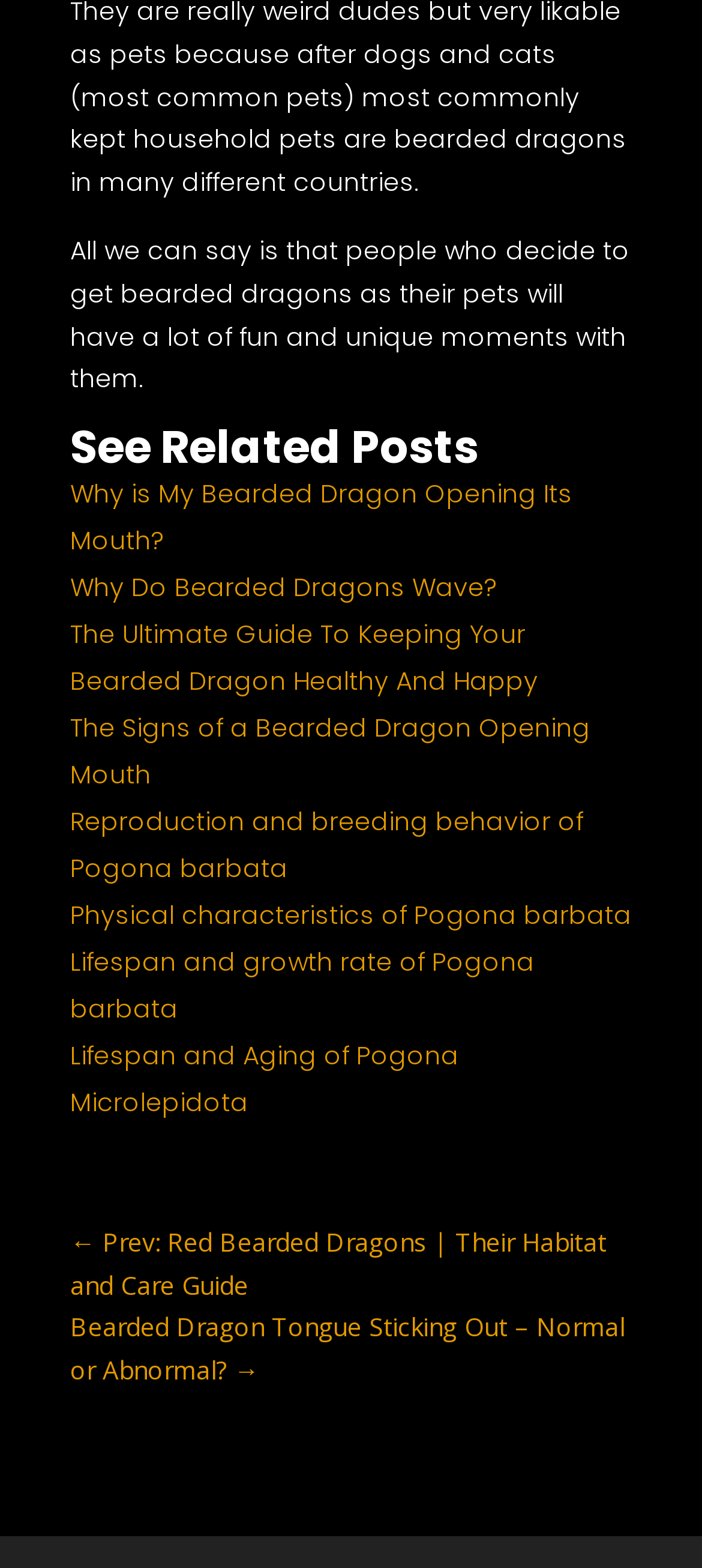Is there a previous article on this webpage?
Look at the image and provide a short answer using one word or a phrase.

Yes